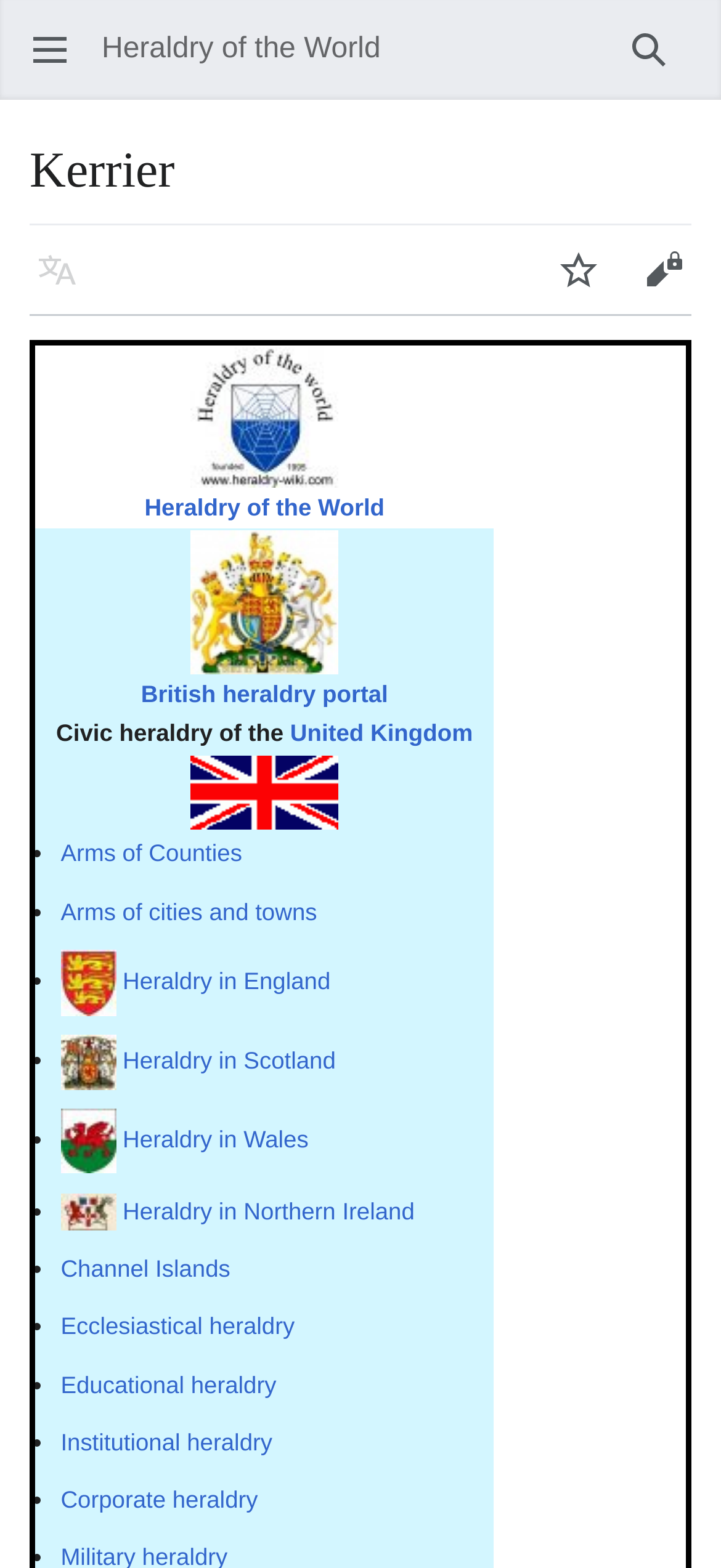Determine the bounding box coordinates for the area that should be clicked to carry out the following instruction: "Visit the 'Startup' section".

None